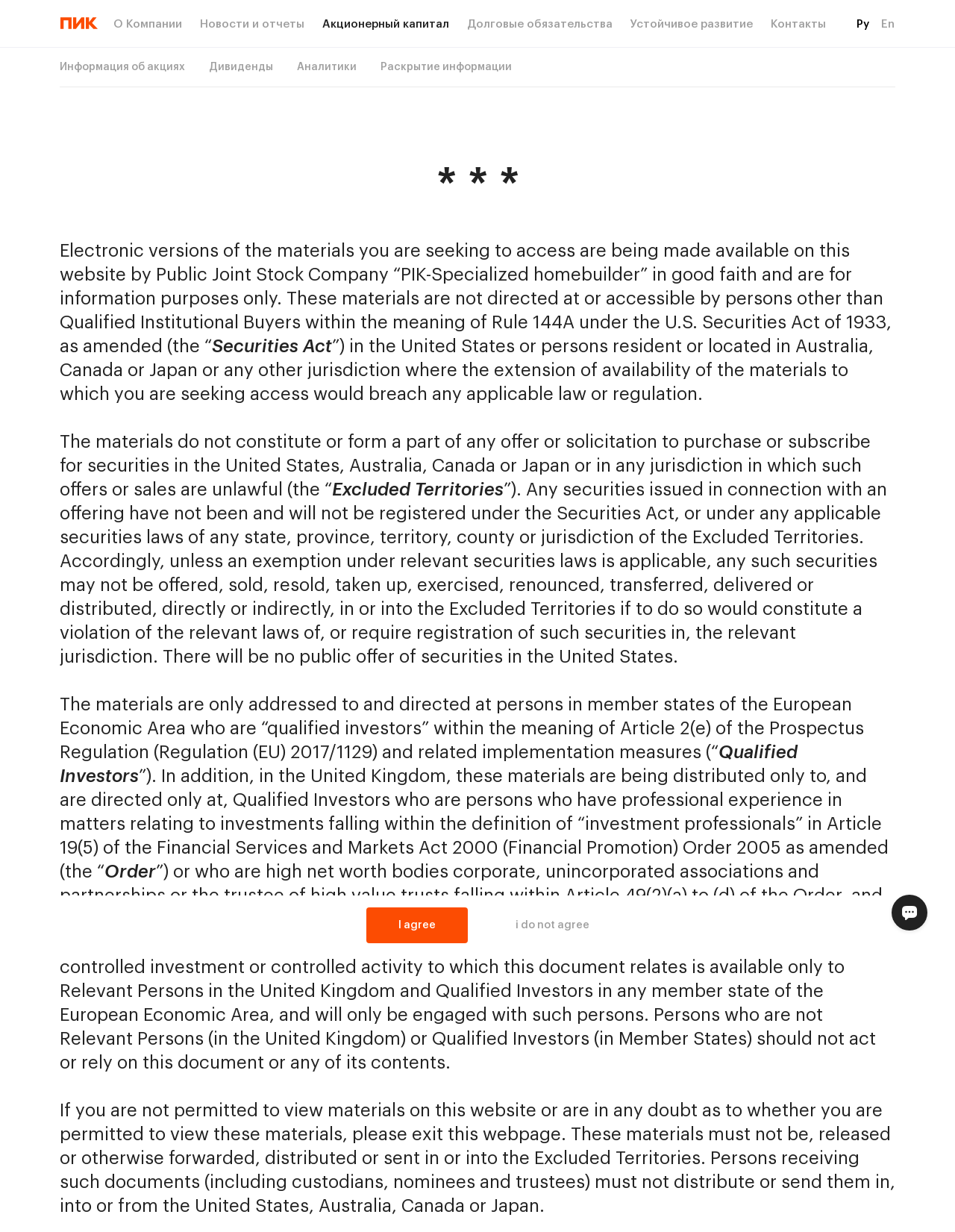Show the bounding box coordinates of the element that should be clicked to complete the task: "Visit the Facebook page".

None